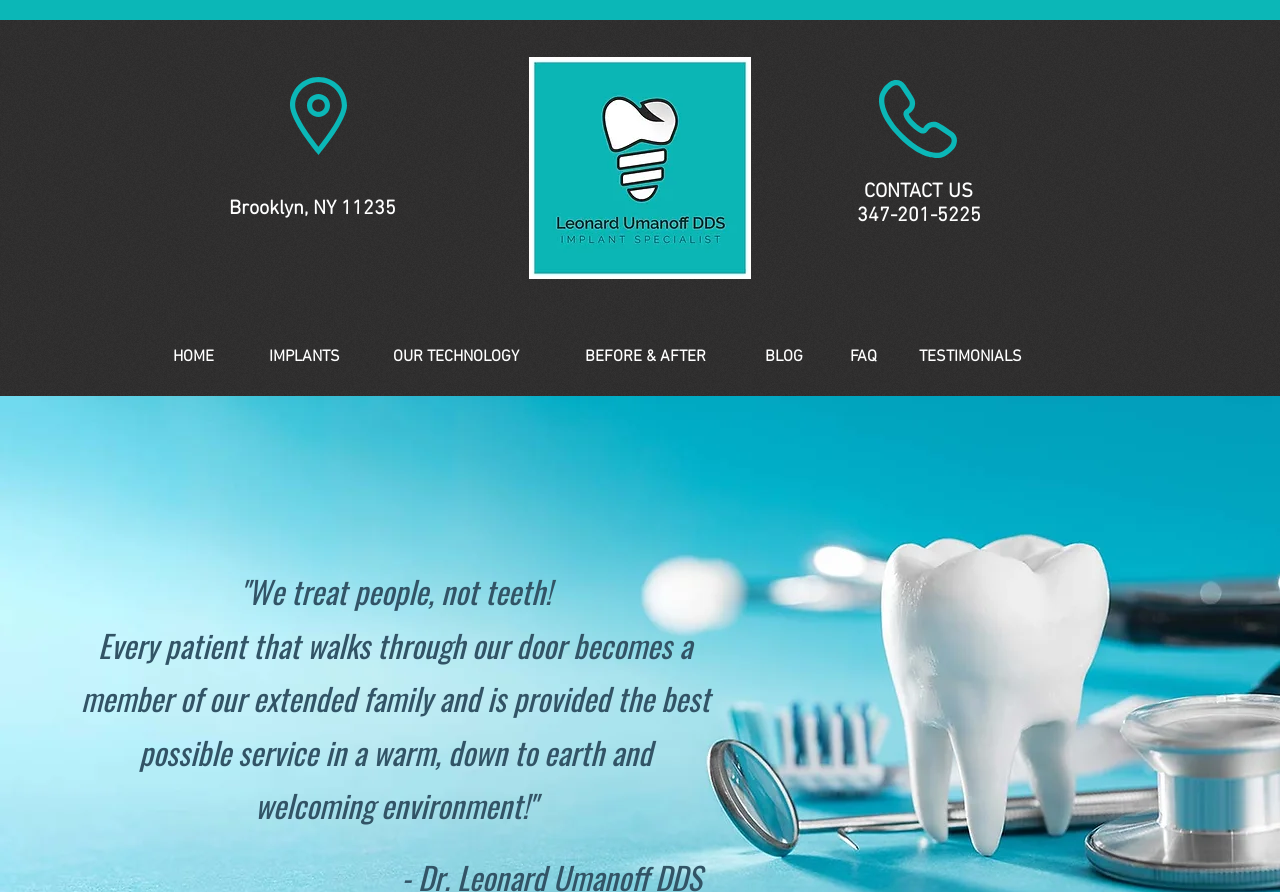What is the logo of Dr. Umanoff's practice?
Use the image to give a comprehensive and detailed response to the question.

I found the logo by looking at the top section of the webpage, where the logo is typically displayed. The logo is an image file named 'LeoLogofinal.jpg', which suggests it's a custom logo for Dr. Umanoff's practice.